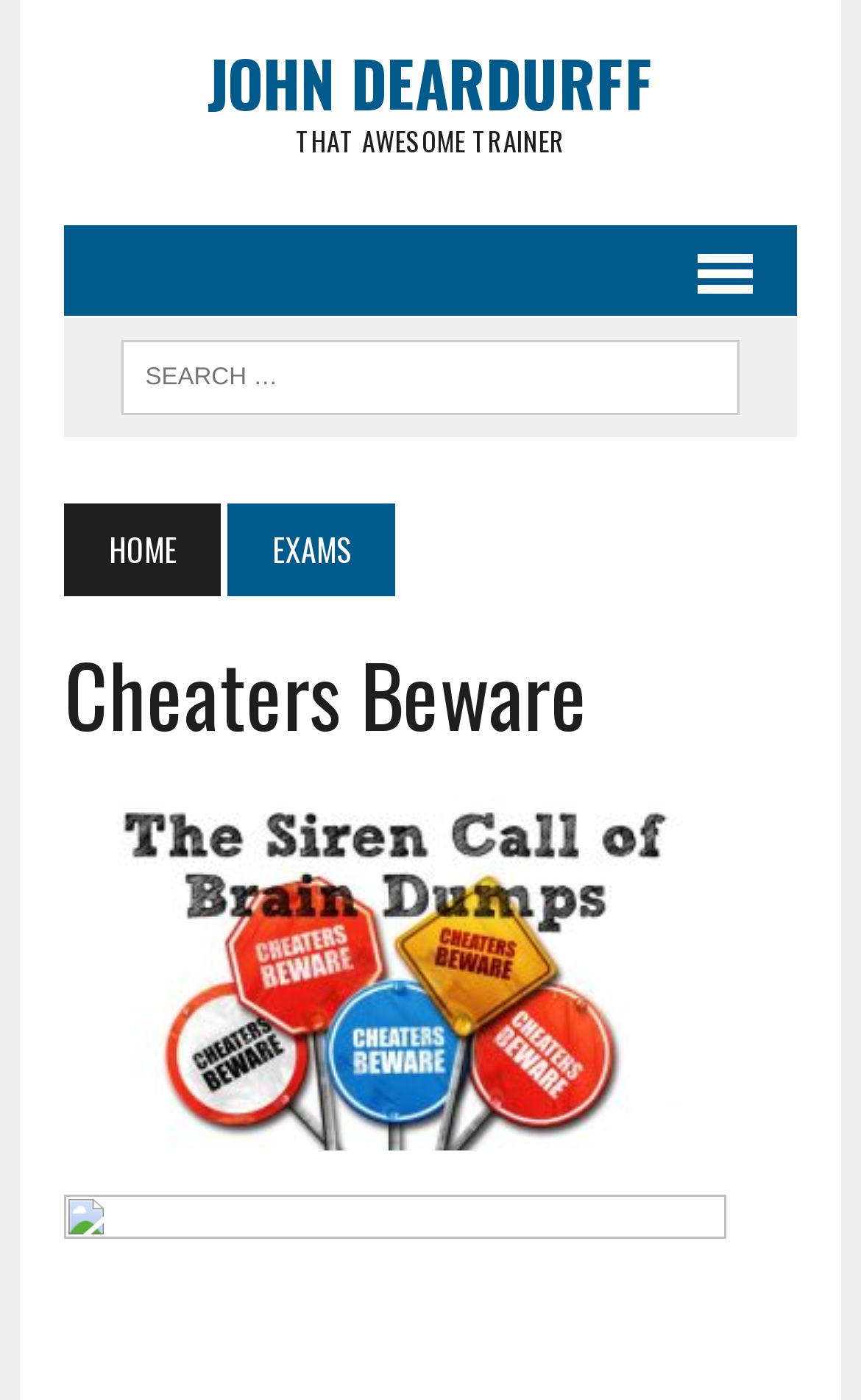Please predict the bounding box coordinates (top-left x, top-left y, bottom-right x, bottom-right y) for the UI element in the screenshot that fits the description: Home

[0.075, 0.36, 0.257, 0.426]